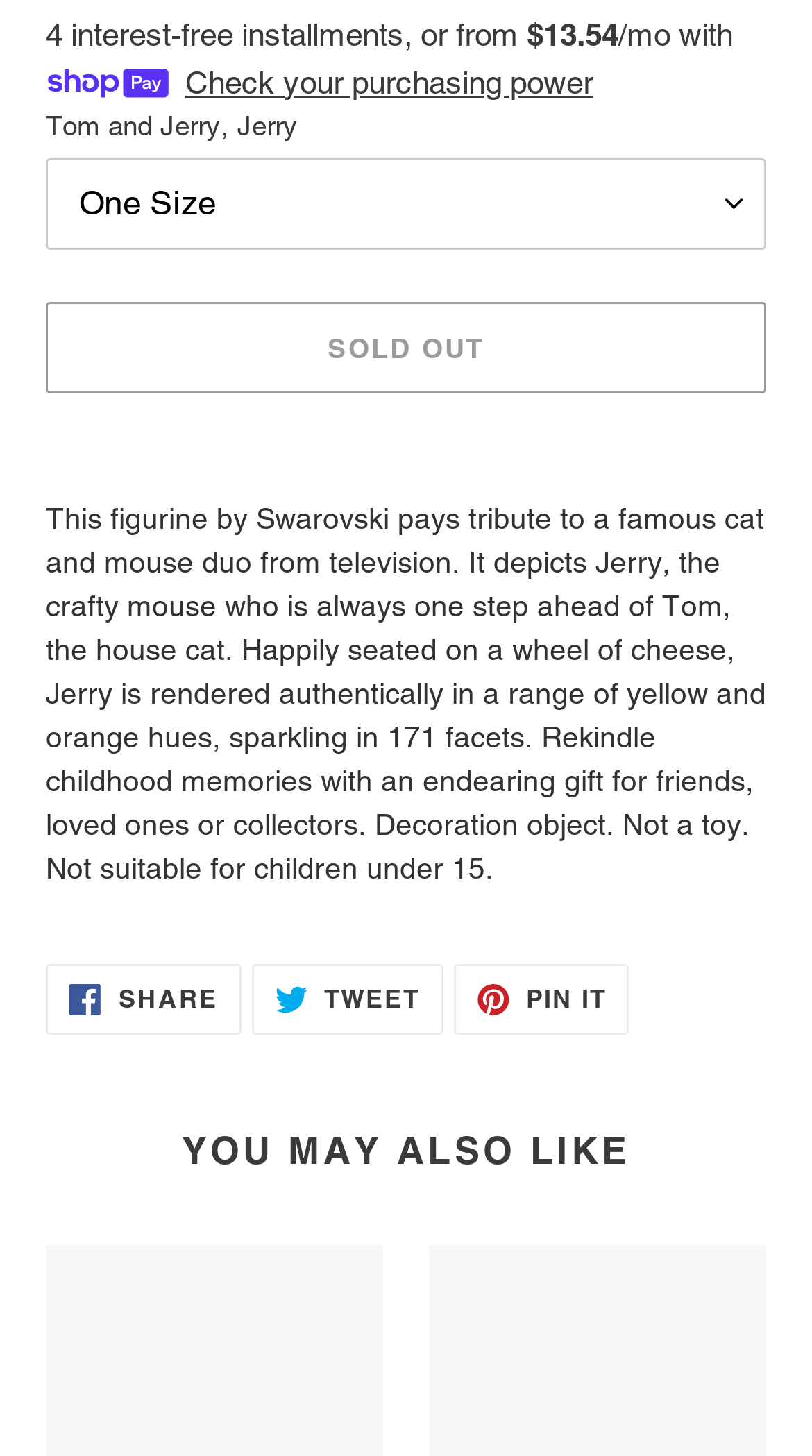What is the name of the cat and mouse duo?
Please answer the question with as much detail as possible using the screenshot.

The name of the cat and mouse duo is mentioned in the text 'Tom and Jerry, Jerry' which is located above the description of the figurine.